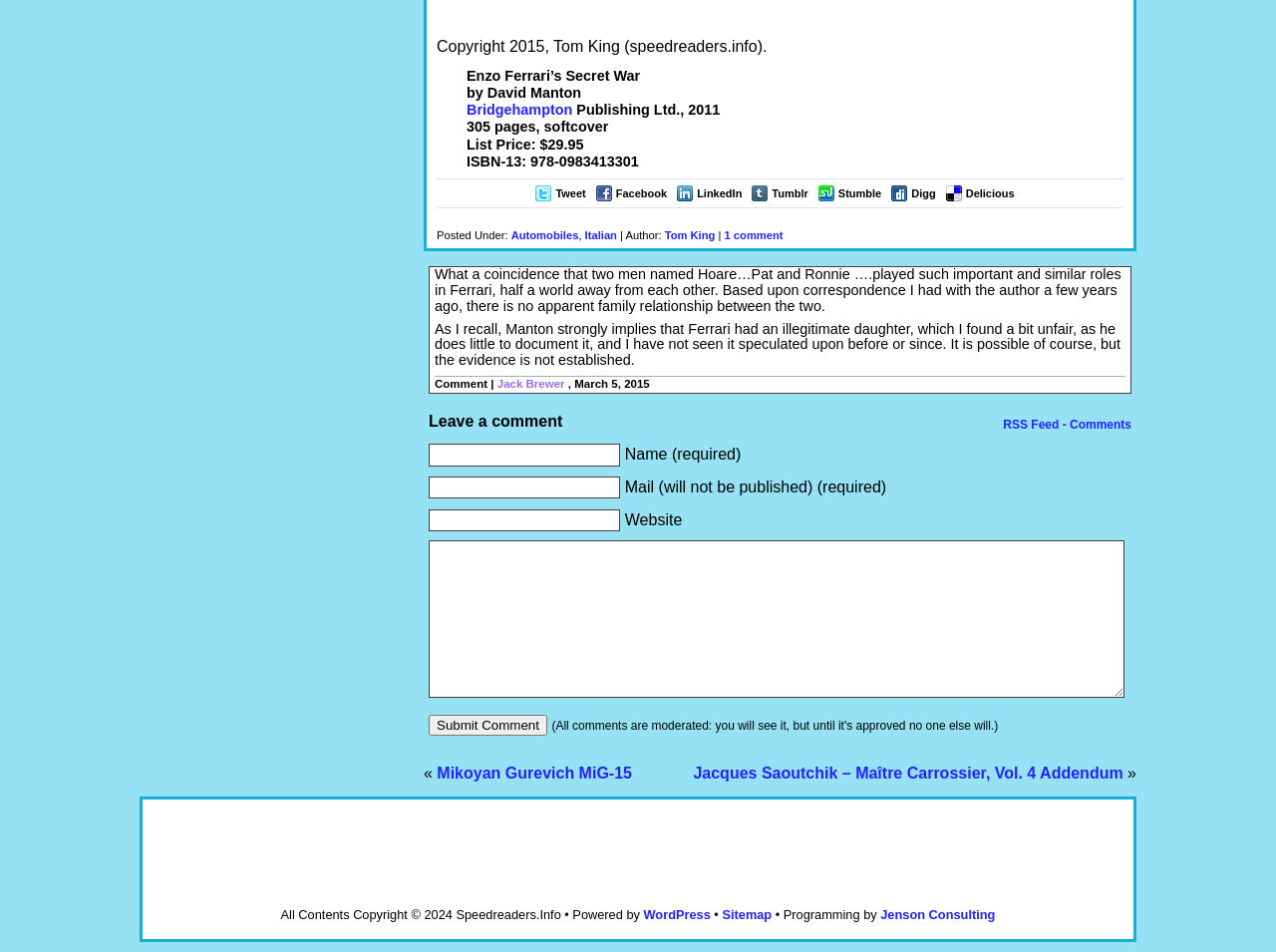Please specify the bounding box coordinates of the clickable region to carry out the following instruction: "Click the 'Bridgehampton' link". The coordinates should be four float numbers between 0 and 1, in the format [left, top, right, bottom].

[0.366, 0.107, 0.449, 0.124]